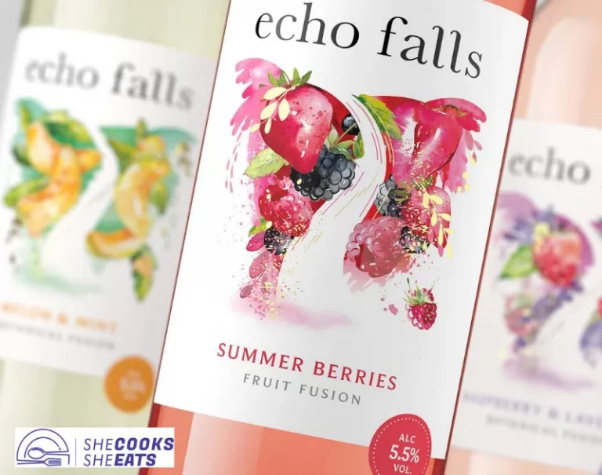What is the brand associated with the image?
Based on the image, give a concise answer in the form of a single word or short phrase.

She Cooks She Eats